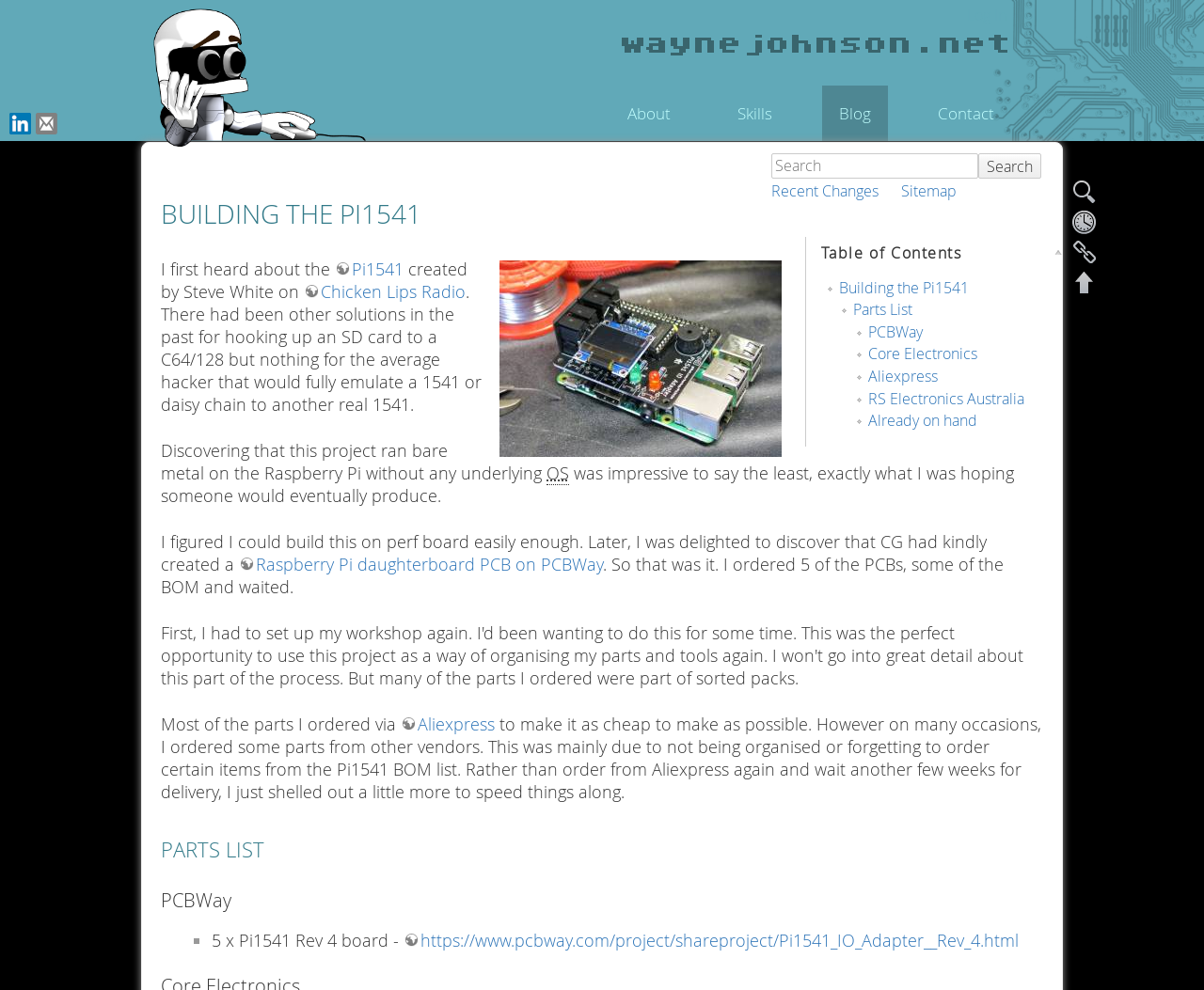Determine the bounding box coordinates of the element's region needed to click to follow the instruction: "Search for something". Provide these coordinates as four float numbers between 0 and 1, formatted as [left, top, right, bottom].

[0.641, 0.155, 0.875, 0.181]